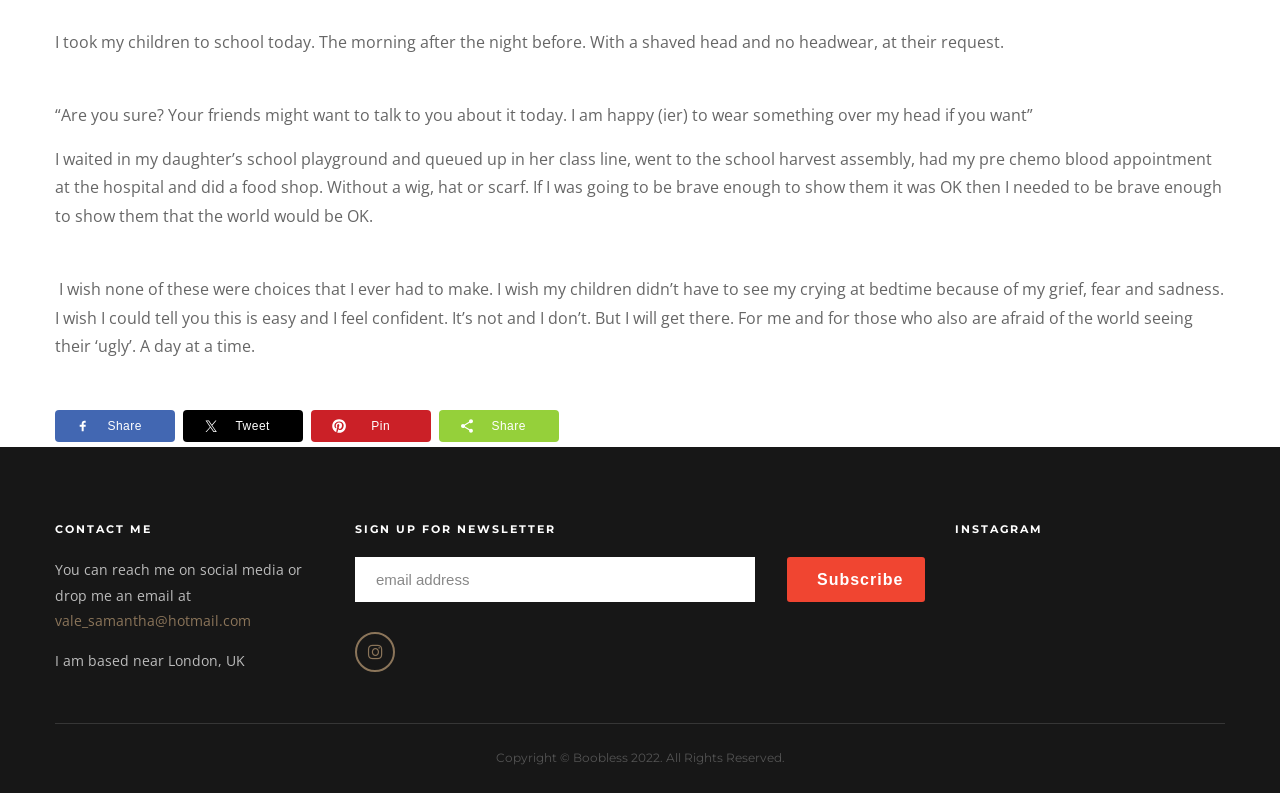Identify the bounding box of the UI element that matches this description: "name="EMAIL" placeholder="email address"".

[0.277, 0.703, 0.59, 0.76]